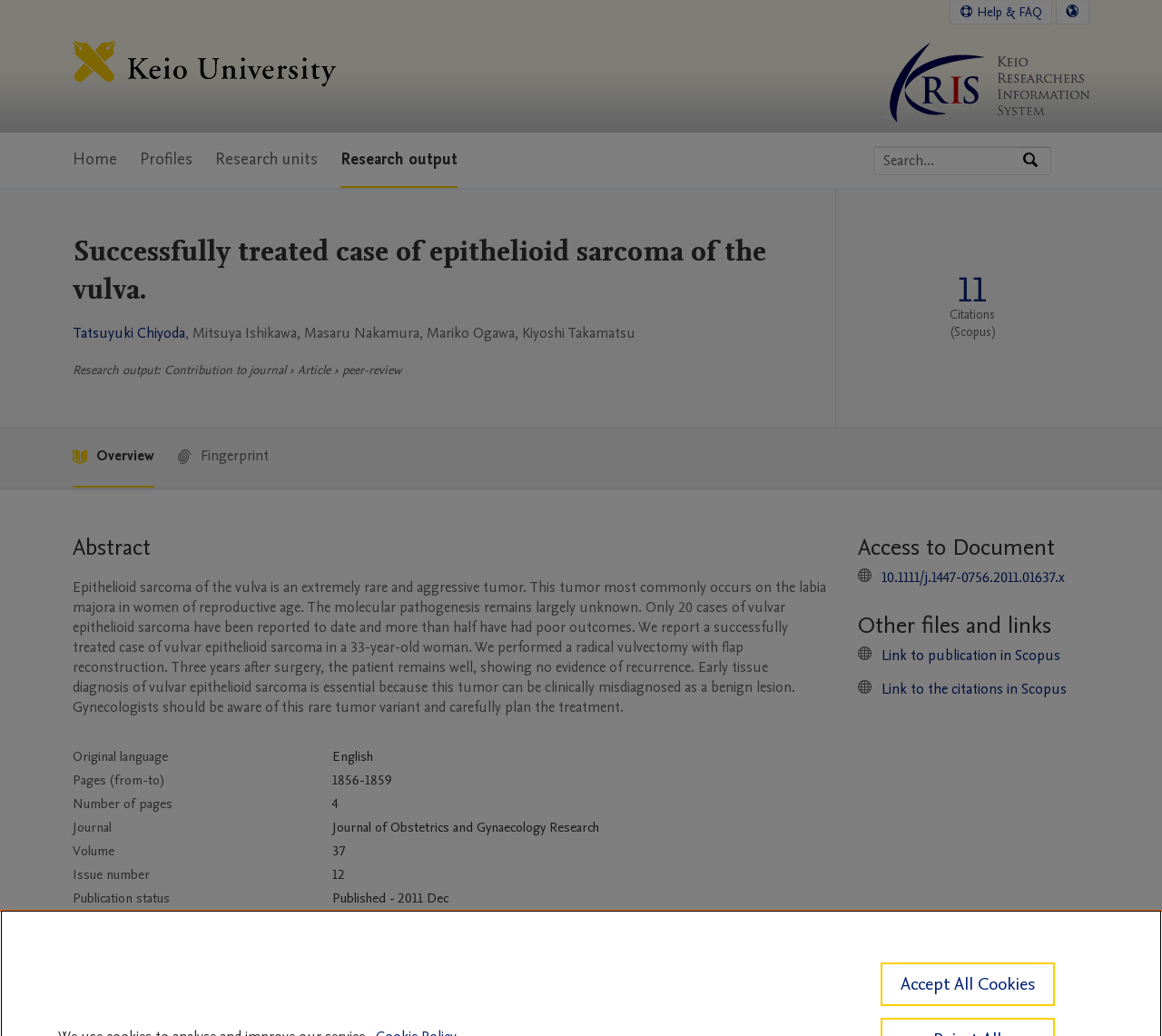Please find the bounding box coordinates of the clickable region needed to complete the following instruction: "Book a production". The bounding box coordinates must consist of four float numbers between 0 and 1, i.e., [left, top, right, bottom].

None